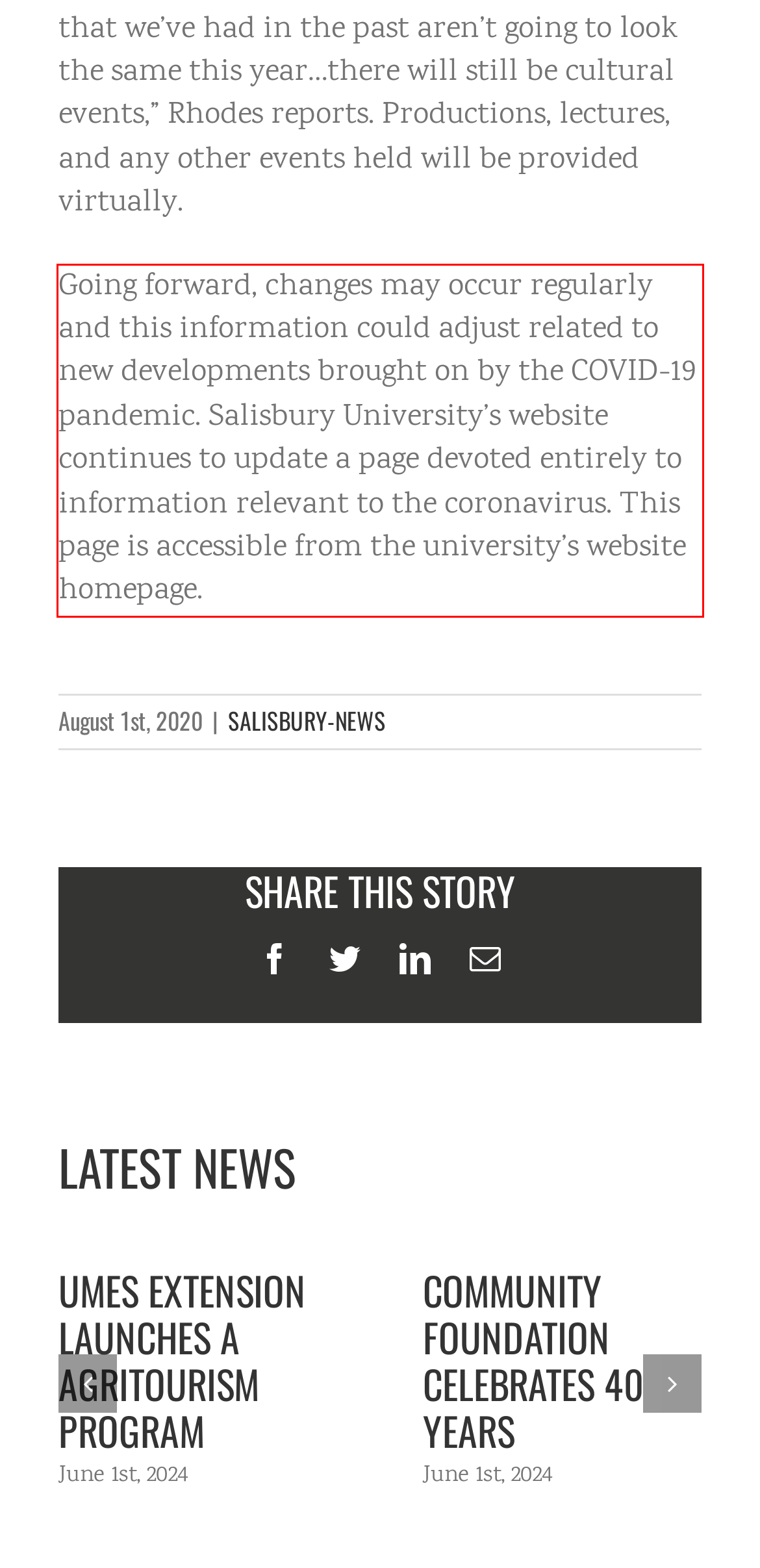Given a webpage screenshot, locate the red bounding box and extract the text content found inside it.

Going forward, changes may occur regularly and this information could adjust related to new developments brought on by the COVID-19 pandemic. Salisbury University’s website continues to update a page devoted entirely to information relevant to the coronavirus. This page is accessible from the university’s website homepage.